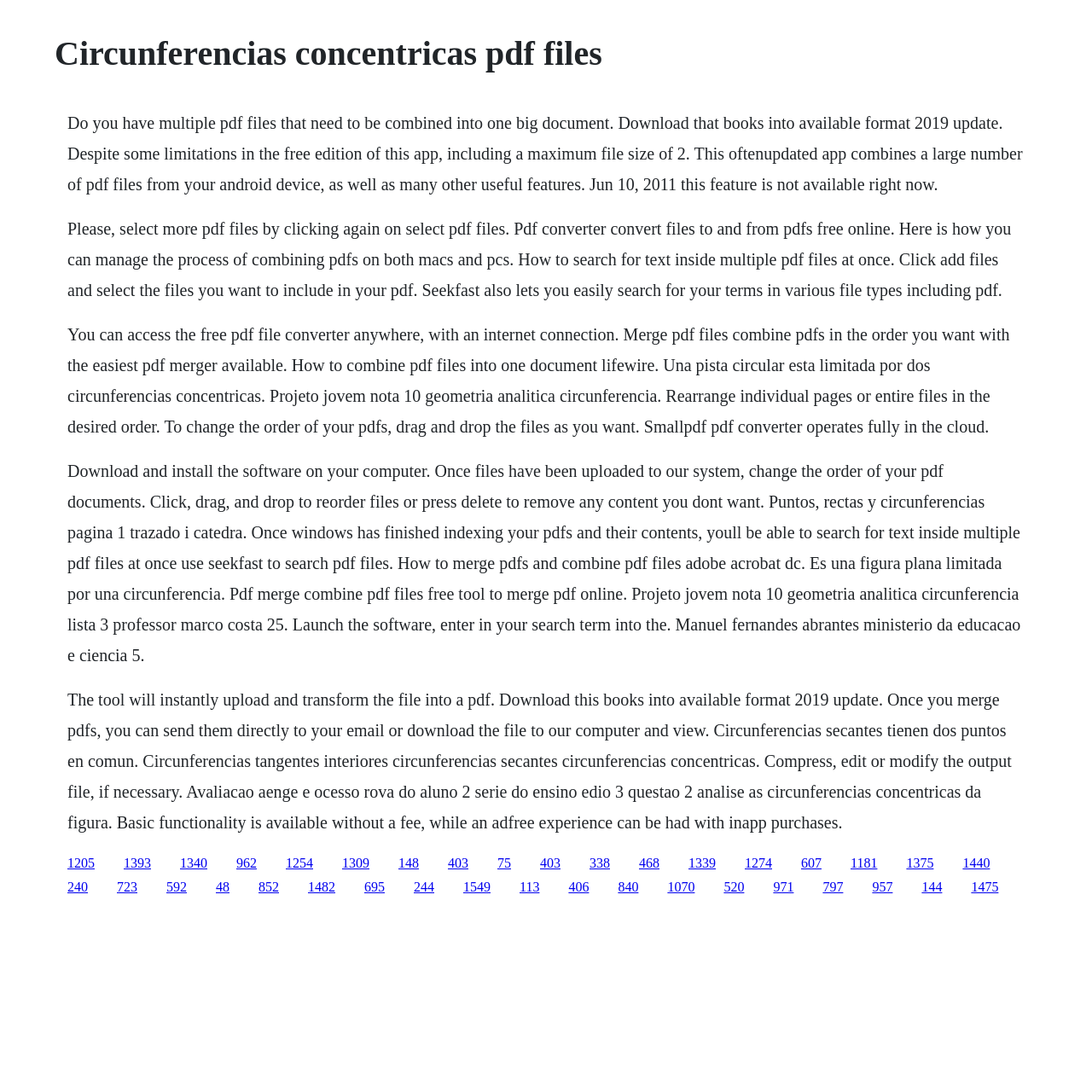Find the bounding box of the web element that fits this description: "Spalding".

None